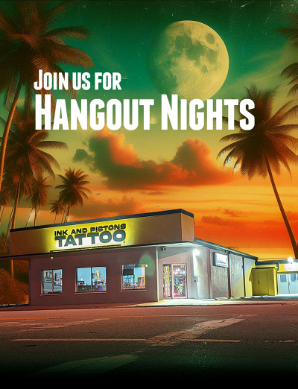Respond to the following question using a concise word or phrase: 
What is the purpose of the visual?

to promote community engagement